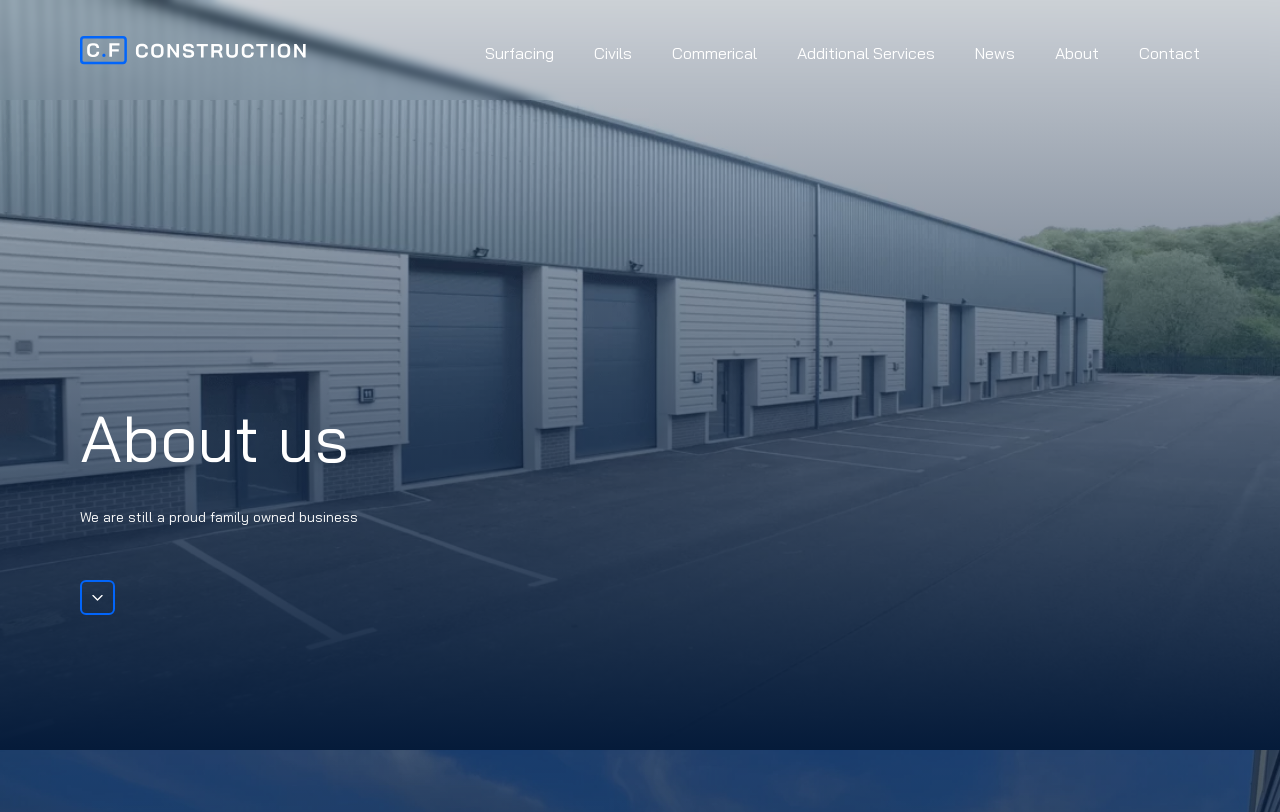Please locate the bounding box coordinates of the element's region that needs to be clicked to follow the instruction: "go to home page". The bounding box coordinates should be provided as four float numbers between 0 and 1, i.e., [left, top, right, bottom].

[0.062, 0.044, 0.24, 0.079]